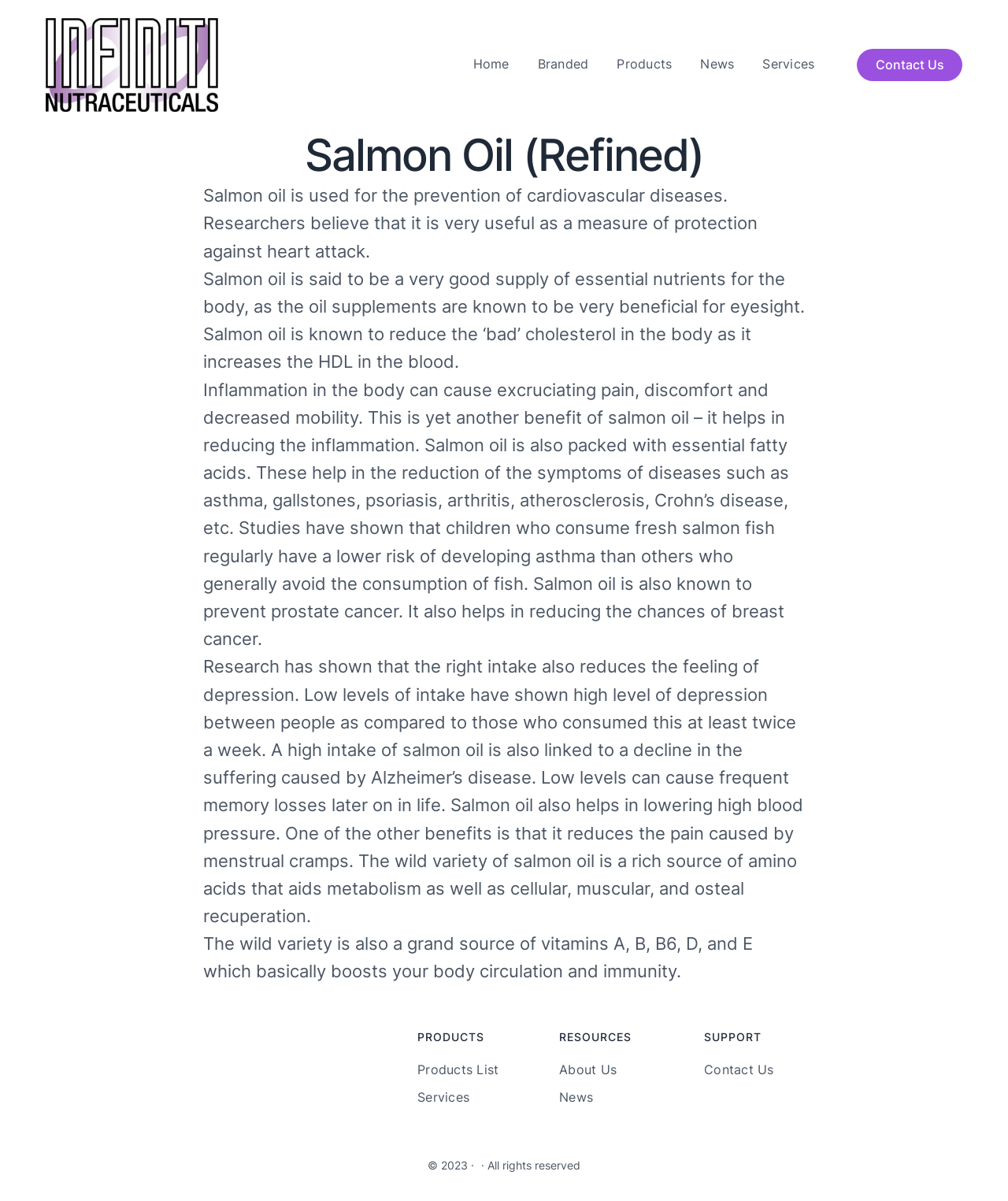Can you pinpoint the bounding box coordinates for the clickable element required for this instruction: "Click on the 'Products List' link"? The coordinates should be four float numbers between 0 and 1, i.e., [left, top, right, bottom].

[0.414, 0.883, 0.495, 0.899]